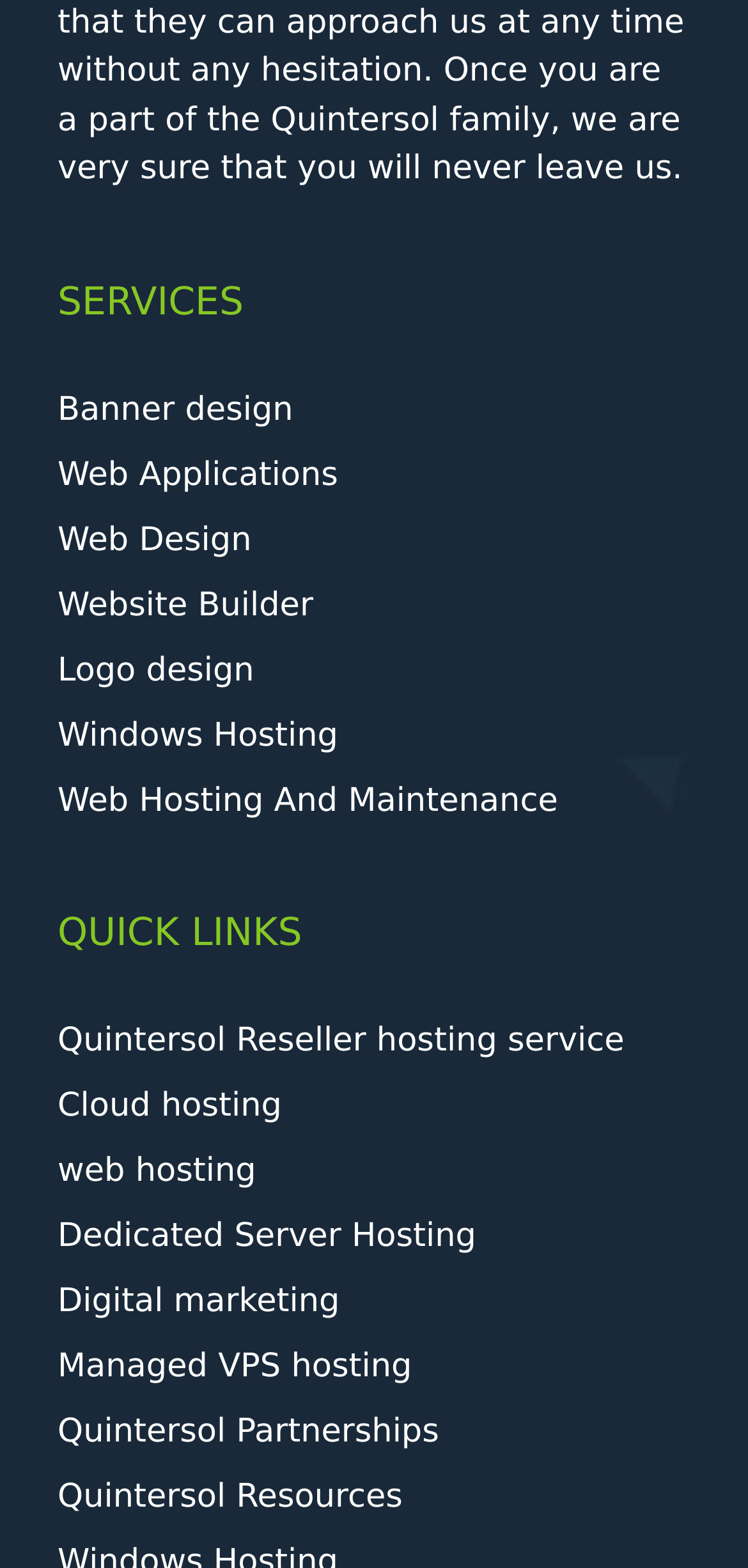How many links are under the 'SERVICES' heading?
Look at the screenshot and give a one-word or phrase answer.

7